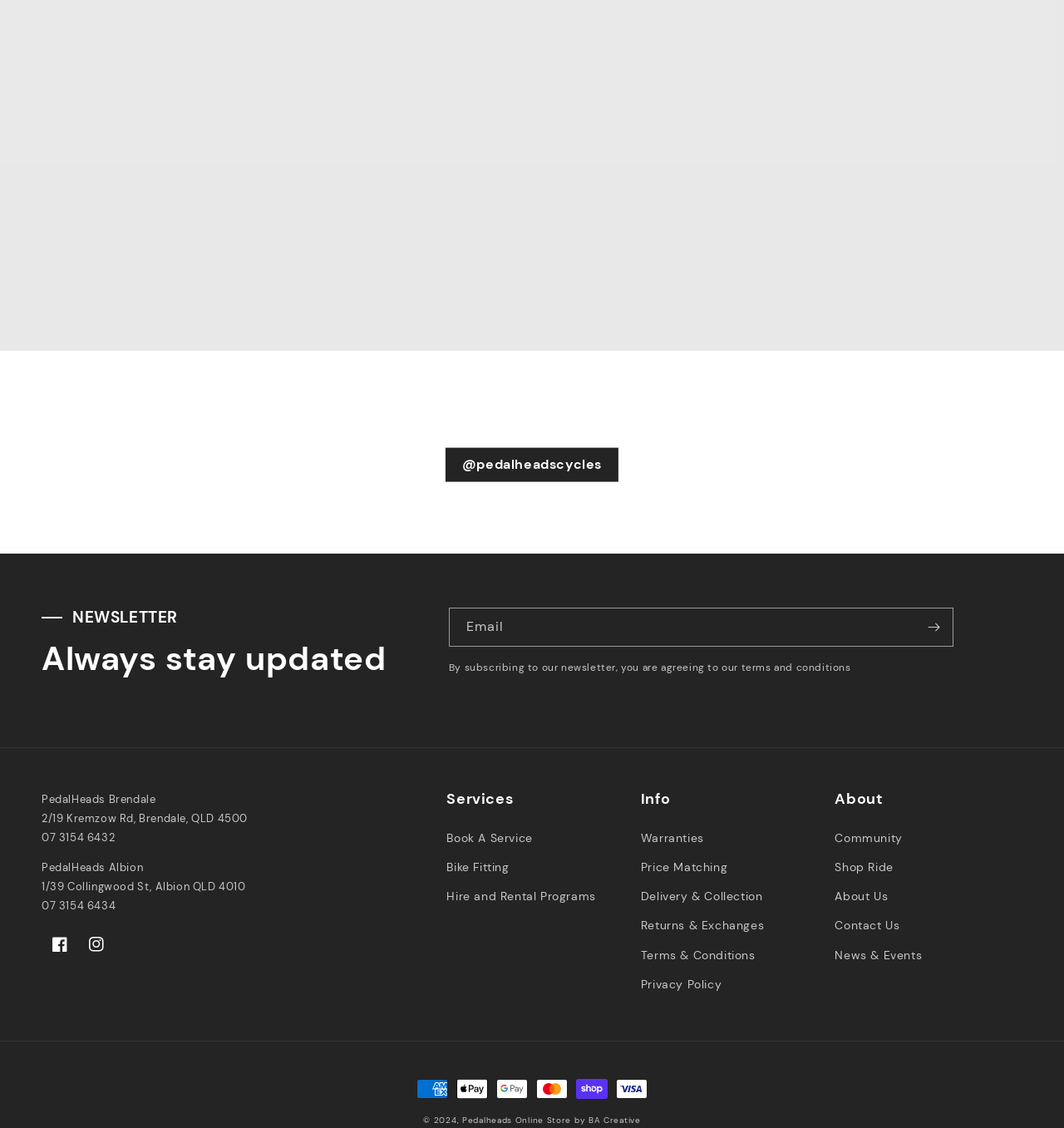What is the phone number of PedalHeads Brendale?
Look at the image and provide a detailed response to the question.

I found the phone number of PedalHeads Brendale by looking at the contact information section, which is located at the bottom of the webpage, and the phone number is 07 3154 6432.